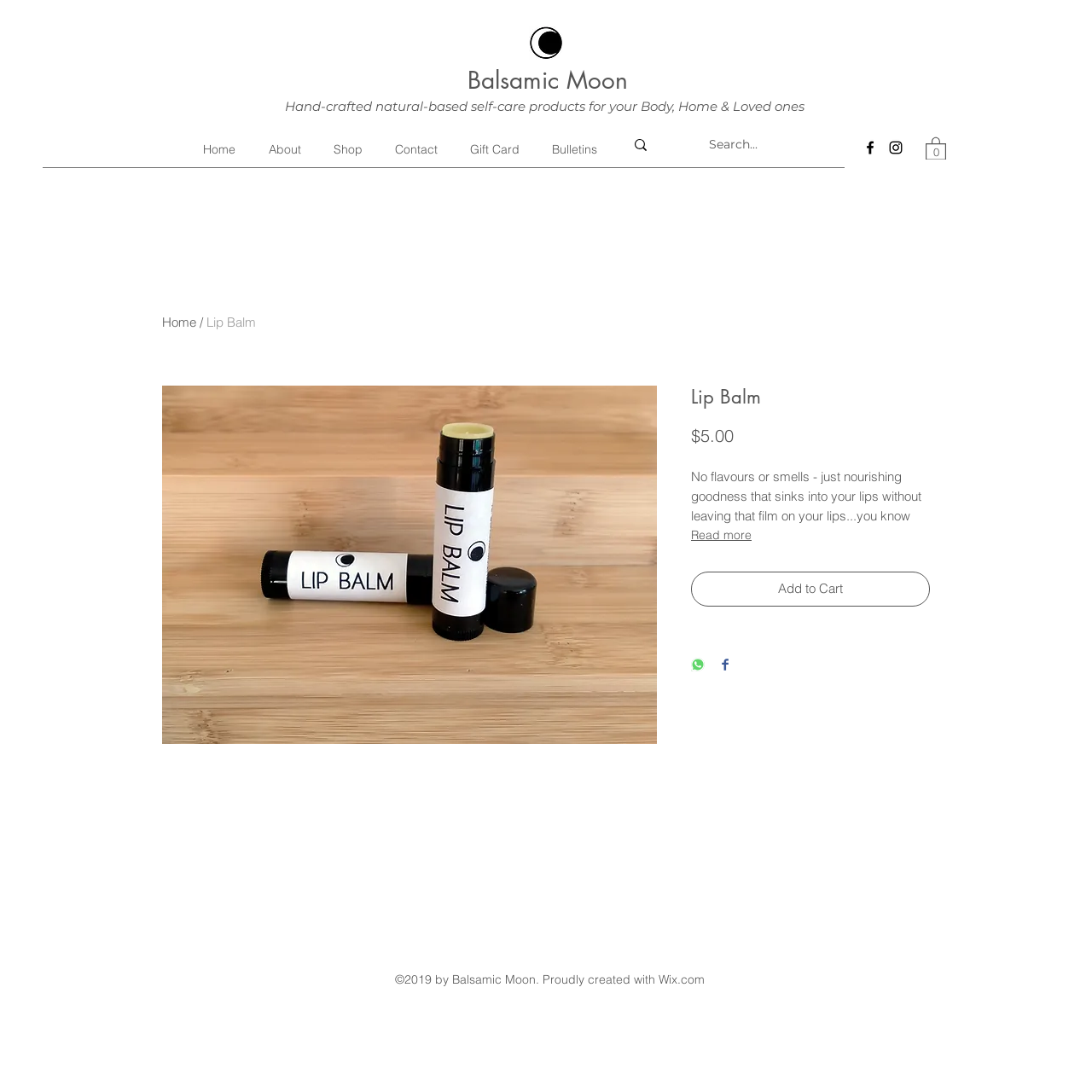Please specify the bounding box coordinates for the clickable region that will help you carry out the instruction: "Click the logo".

[0.484, 0.023, 0.516, 0.055]